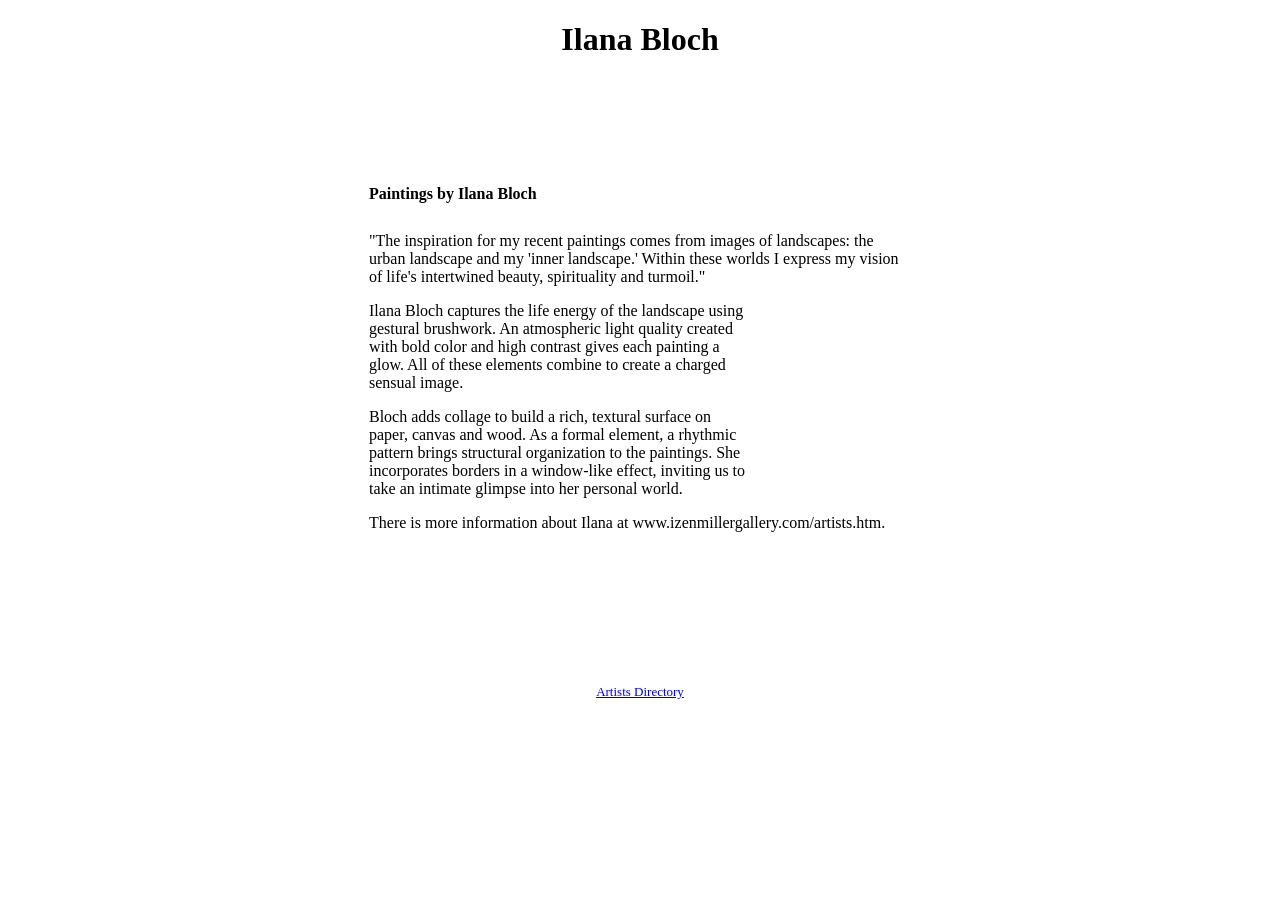Answer the question using only a single word or phrase: 
What is the purpose of the rhythmic pattern in the artist's paintings?

Structural organization